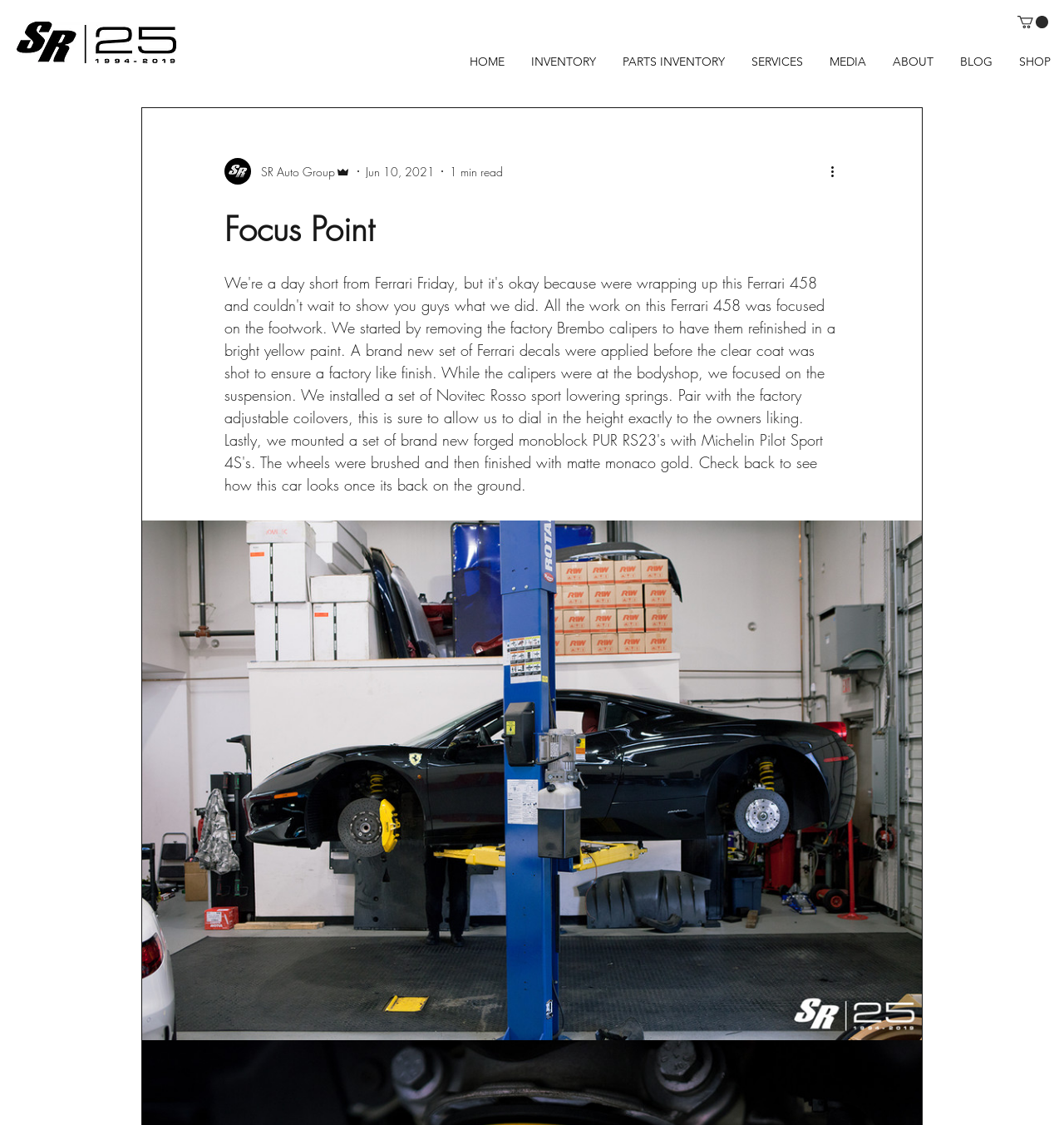Locate the bounding box coordinates of the element you need to click to accomplish the task described by this instruction: "Visit the SHOP page".

[0.945, 0.037, 1.0, 0.06]